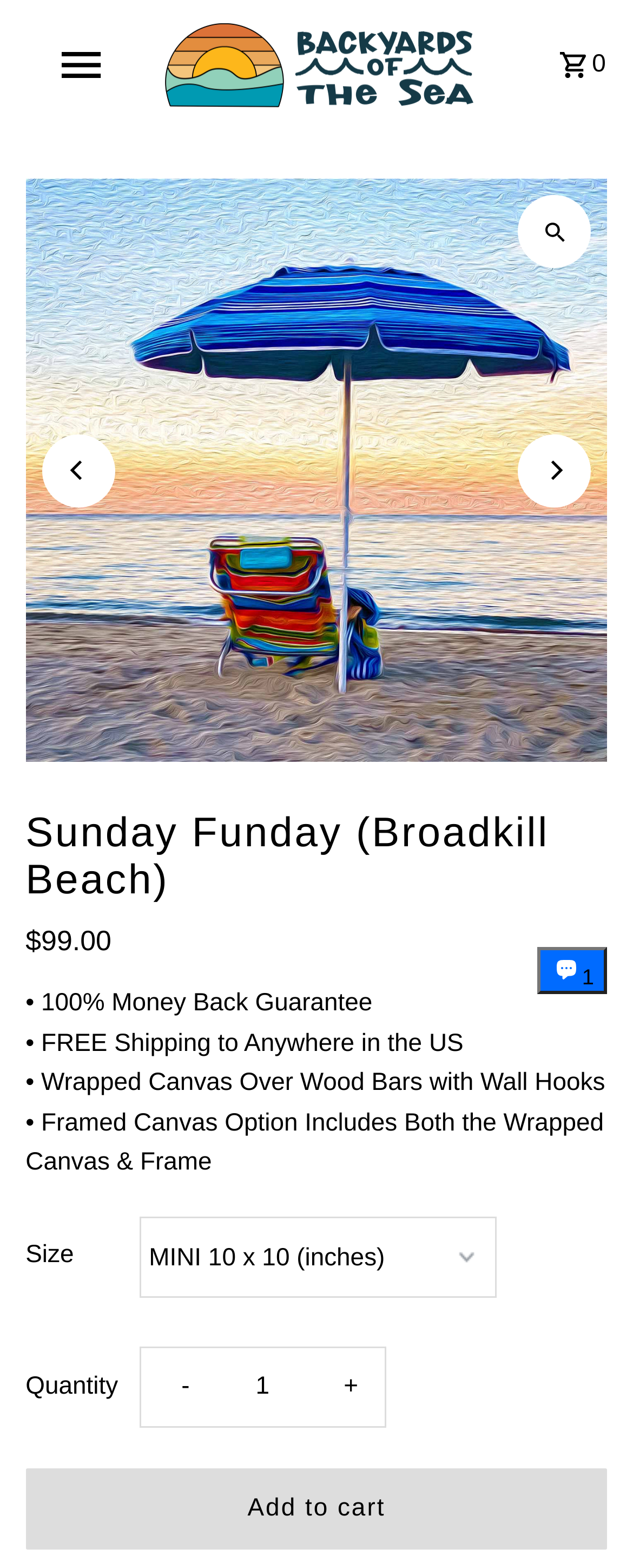What is the shipping policy for this product?
Using the visual information, respond with a single word or phrase.

FREE Shipping to Anywhere in the US